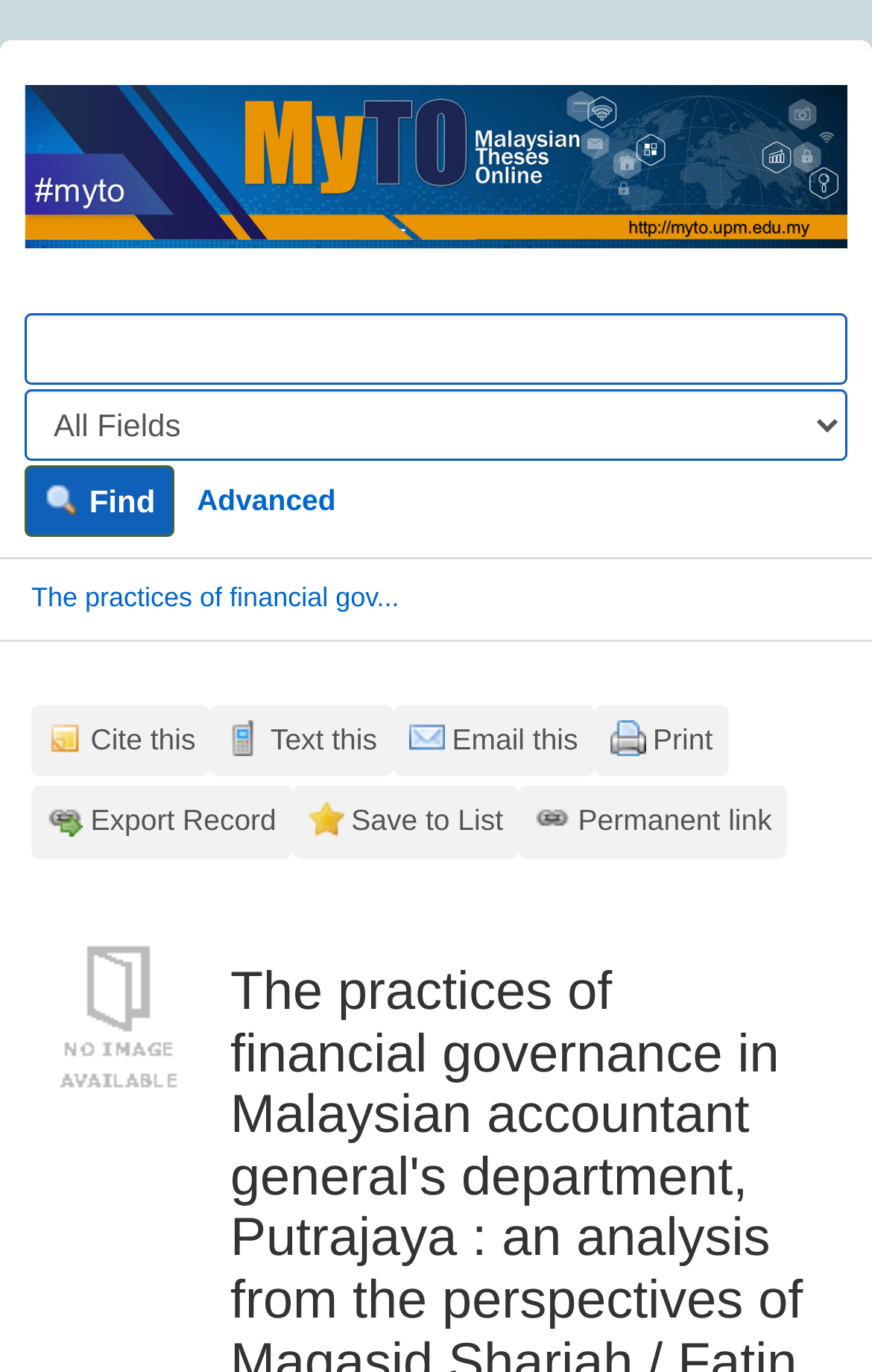Locate the coordinates of the bounding box for the clickable region that fulfills this instruction: "Search for a term".

[0.028, 0.228, 0.972, 0.28]